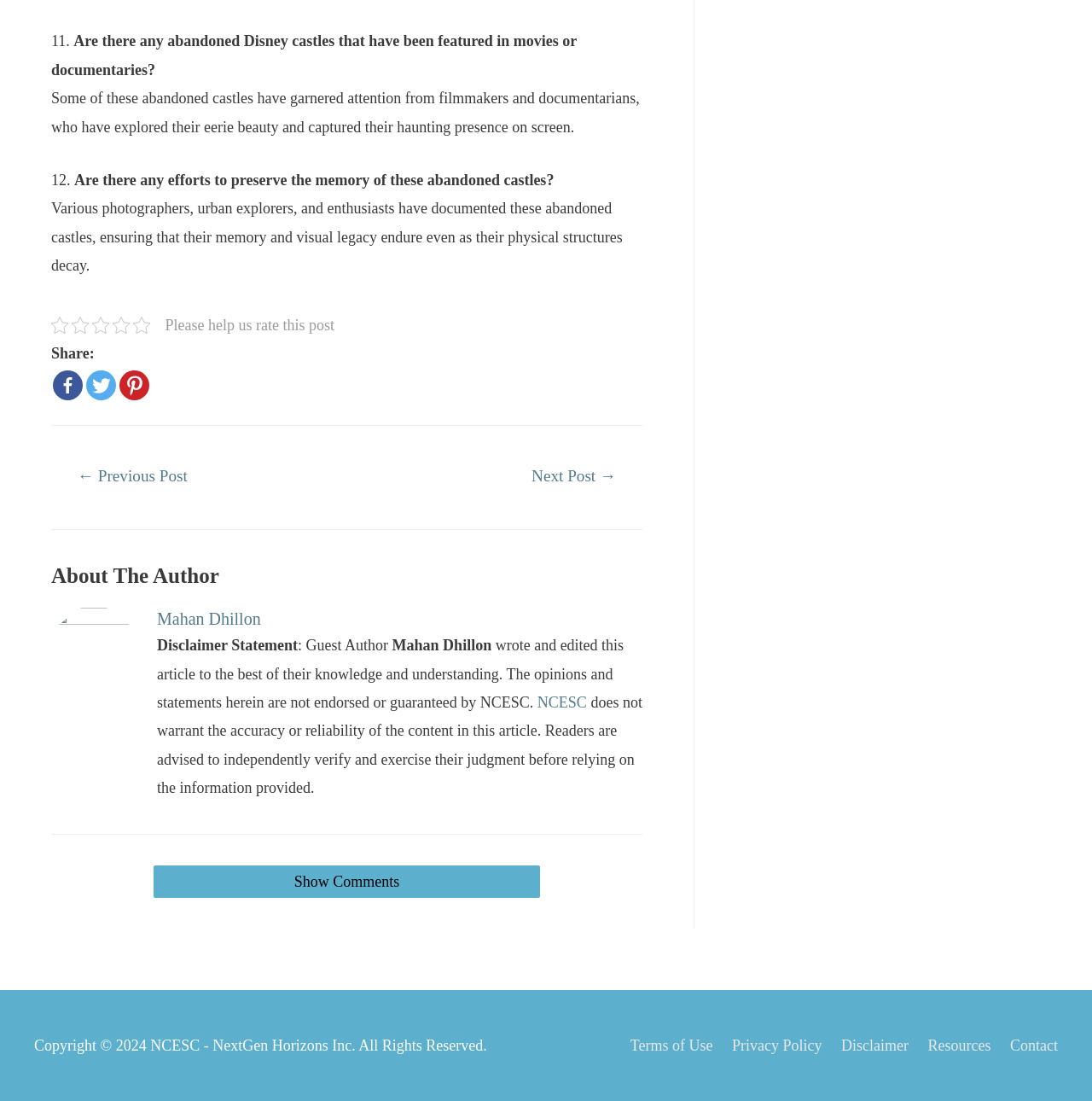Use a single word or phrase to answer the following:
What is the purpose of the 'Post navigation' section?

To navigate to previous or next post